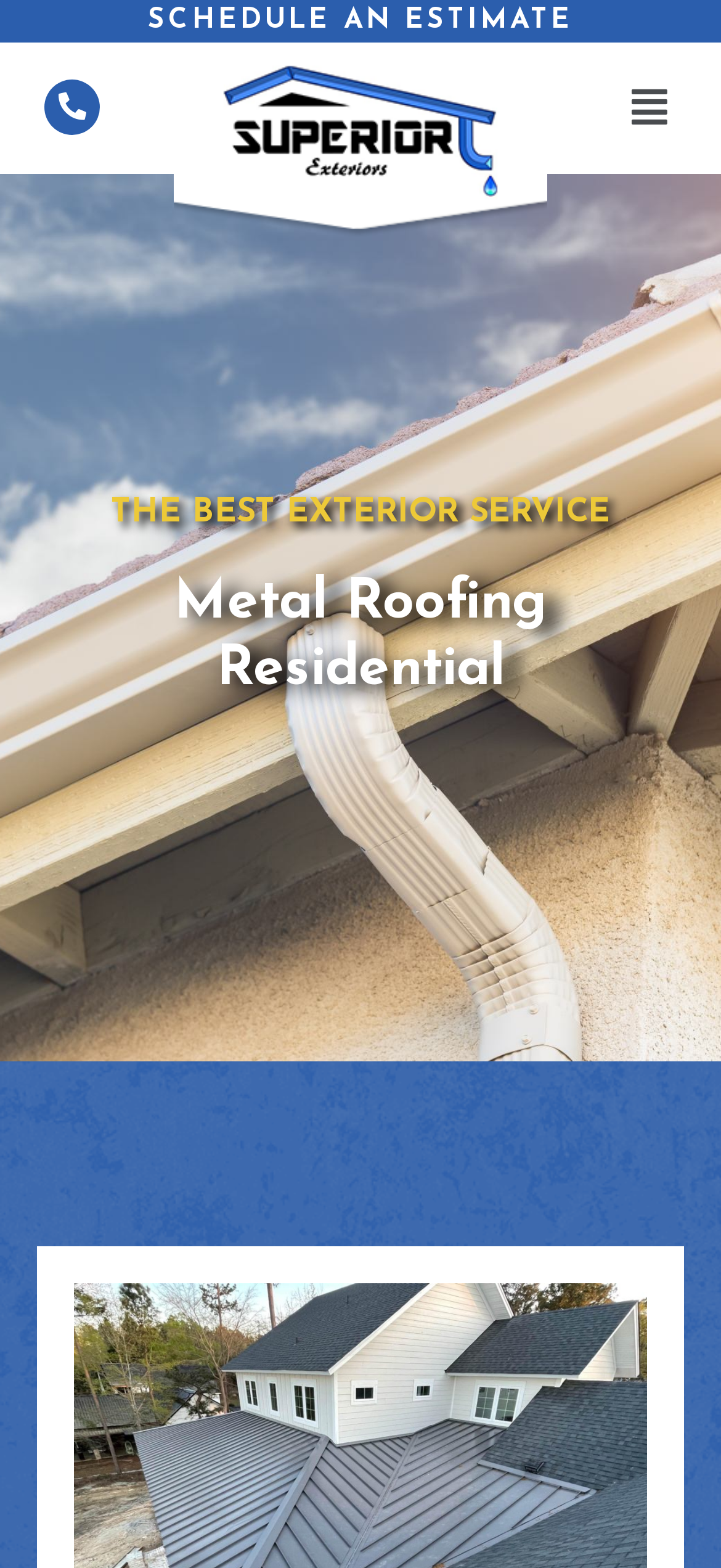What is the service offered by Superior Exteriors?
Look at the image and answer the question with a single word or phrase.

Exterior service